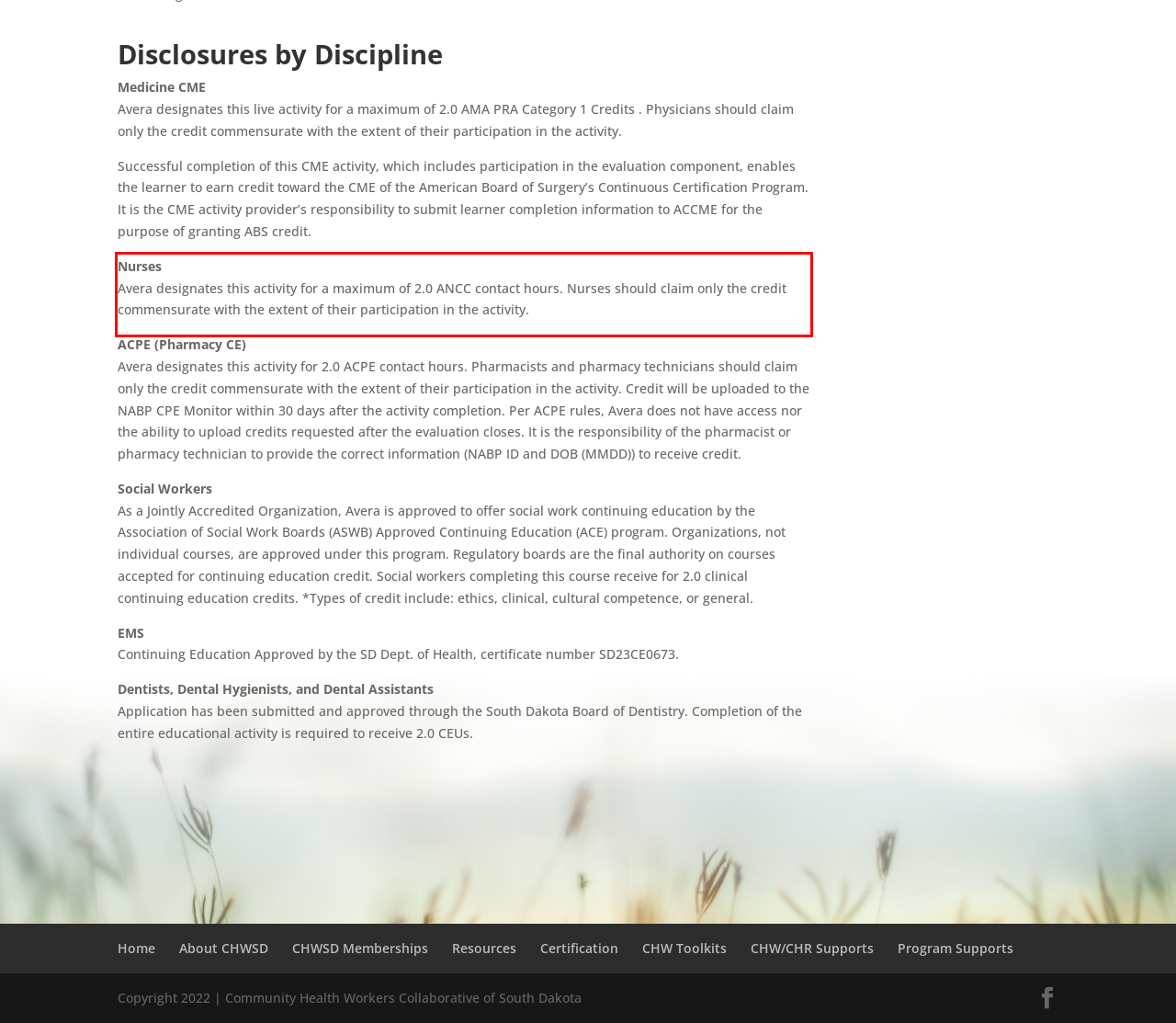Identify the text within the red bounding box on the webpage screenshot and generate the extracted text content.

Nurses Avera designates this activity for a maximum of 2.0 ANCC contact hours. Nurses should claim only the credit commensurate with the extent of their participation in the activity.